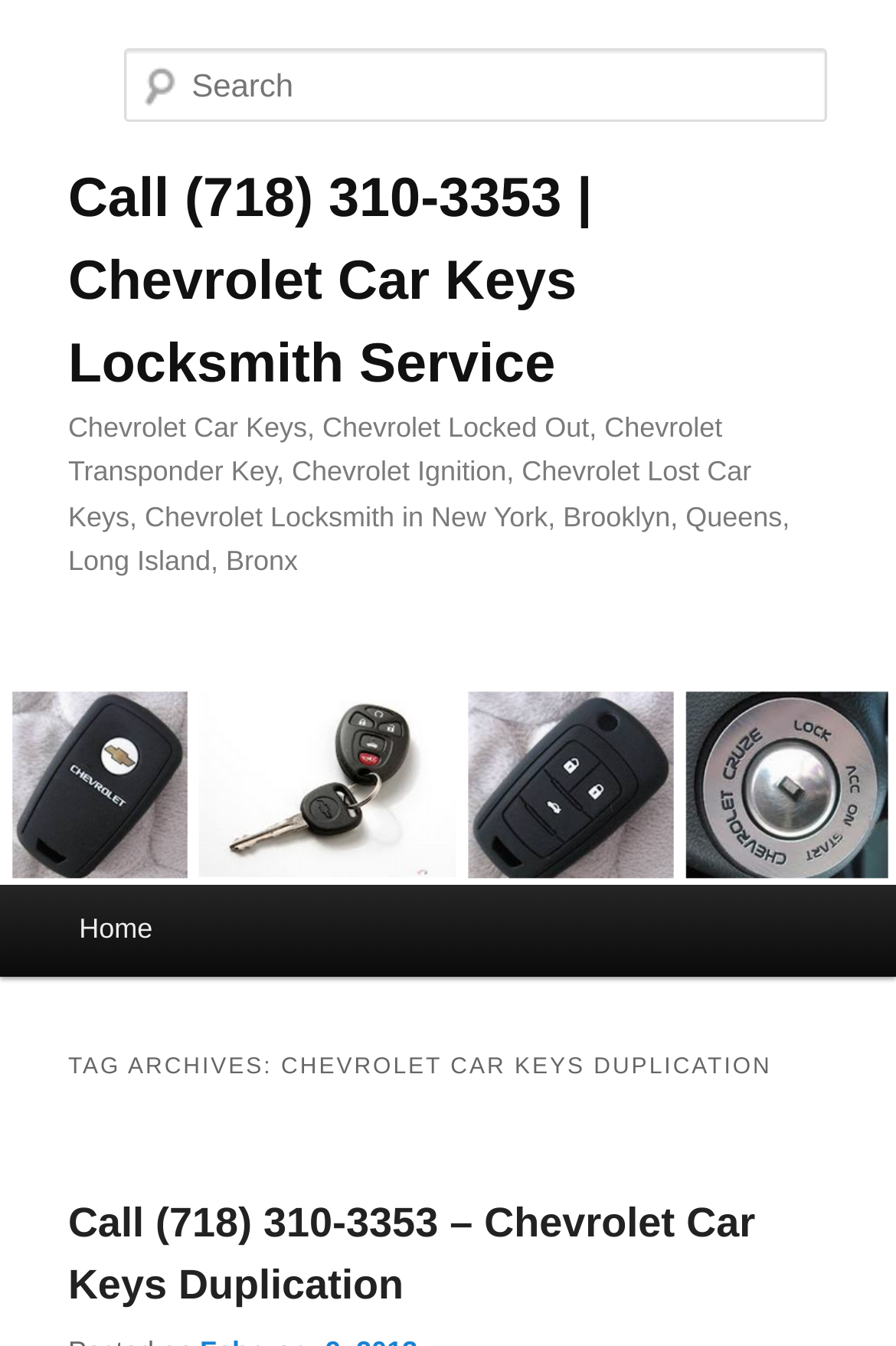With reference to the image, please provide a detailed answer to the following question: What is the main category of the webpage?

The main category can be inferred from the heading elements and the content of the webpage, which primarily focuses on Chevrolet car keys and related services.